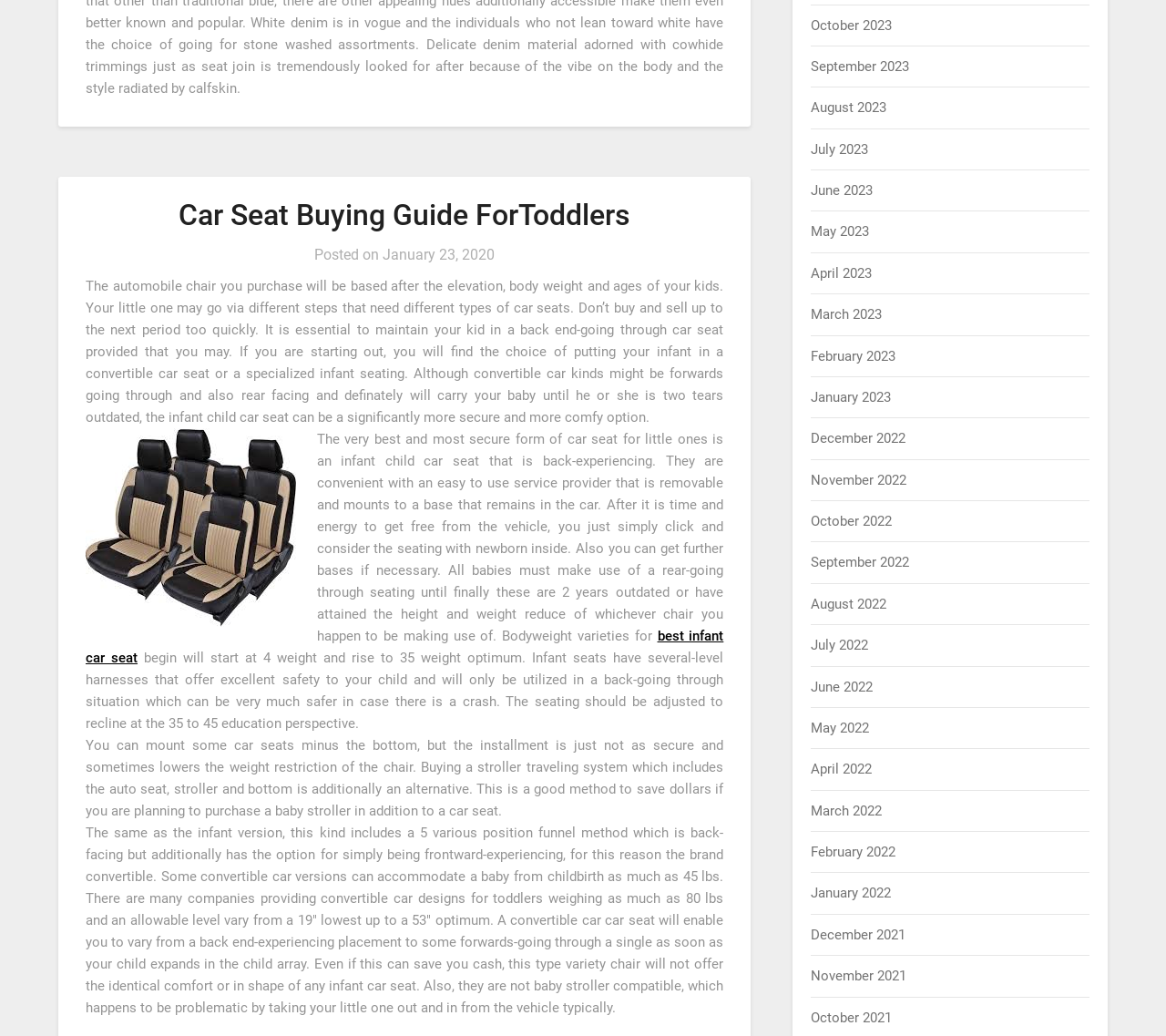Give a concise answer using only one word or phrase for this question:
What is the recommended car seat for toddlers?

Infant child car seat